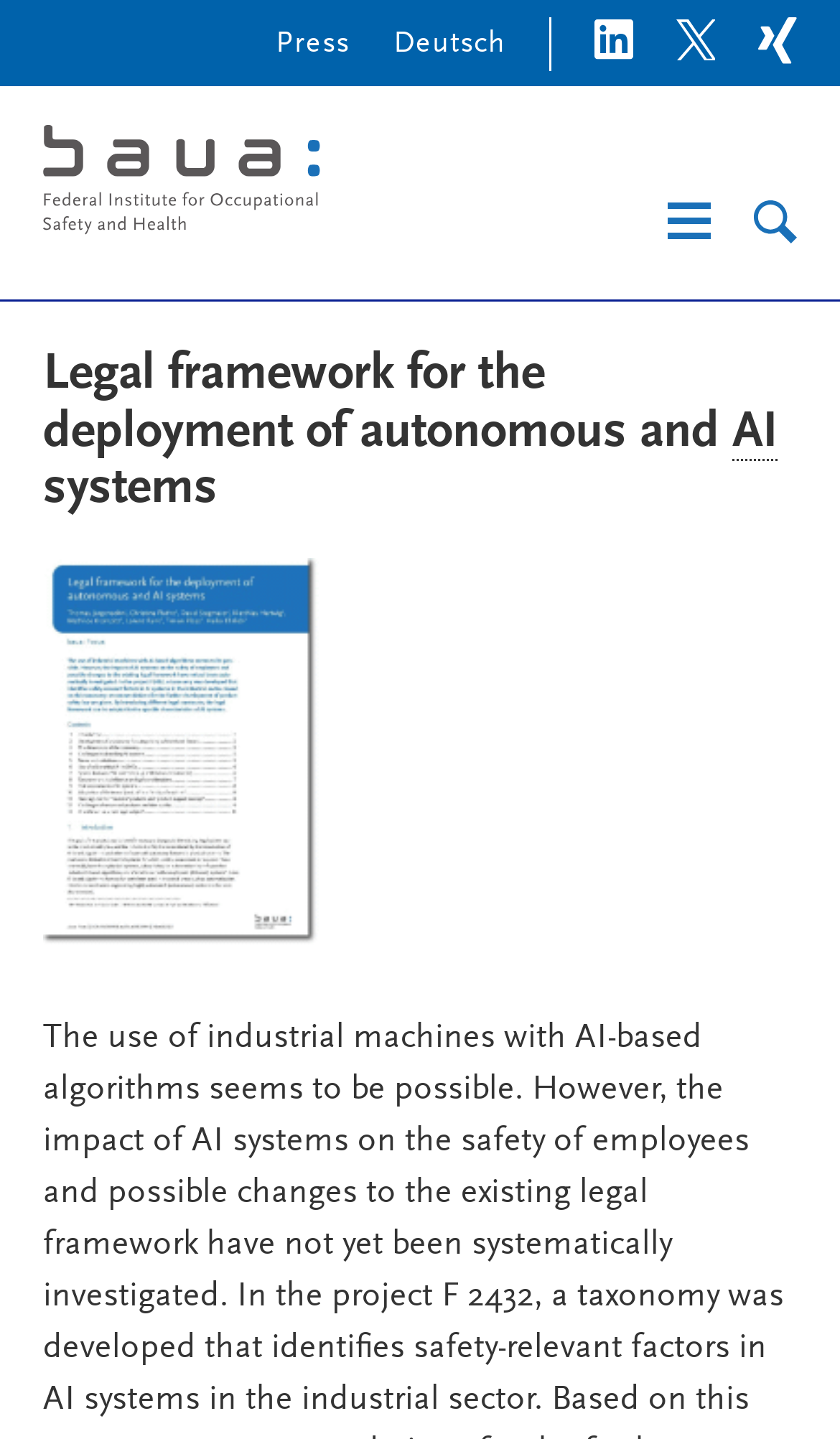Determine the bounding box coordinates for the HTML element described here: "aria-label="Search" title="Search"".

[0.872, 0.121, 0.974, 0.187]